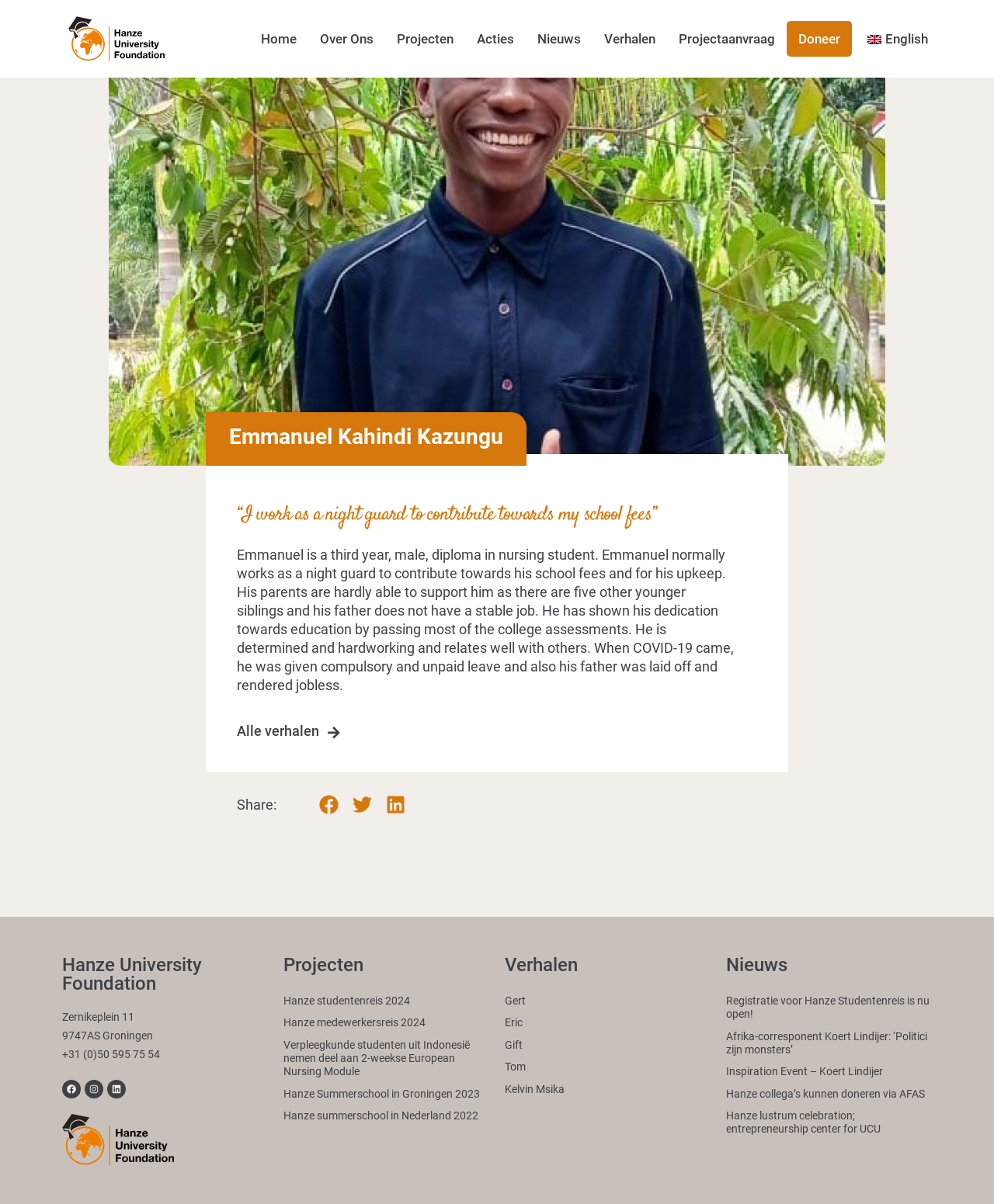Identify and provide the text of the main header on the webpage.

Emmanuel Kahindi Kazungu